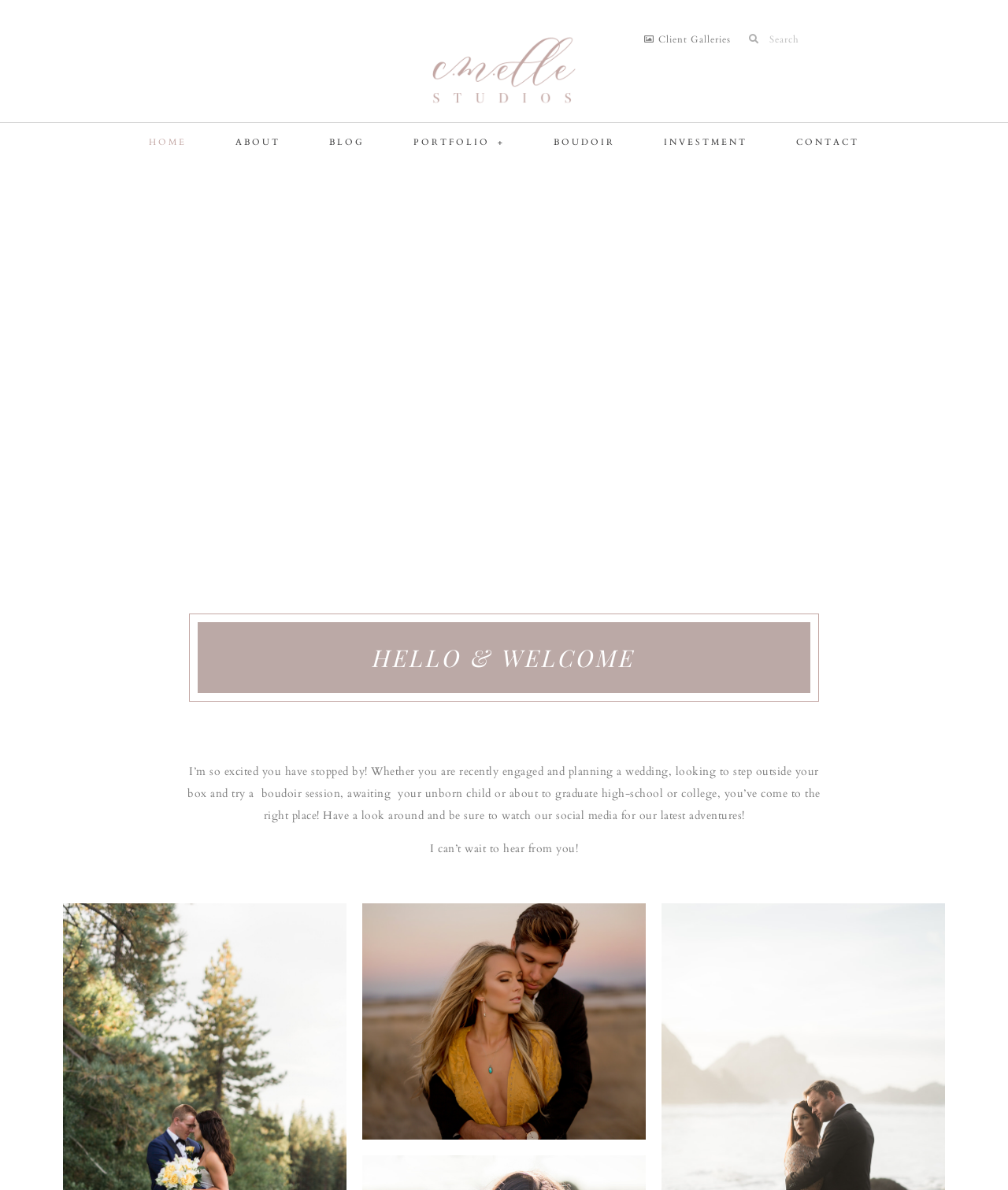Find the bounding box coordinates for the HTML element specified by: "Elegant Themes".

None